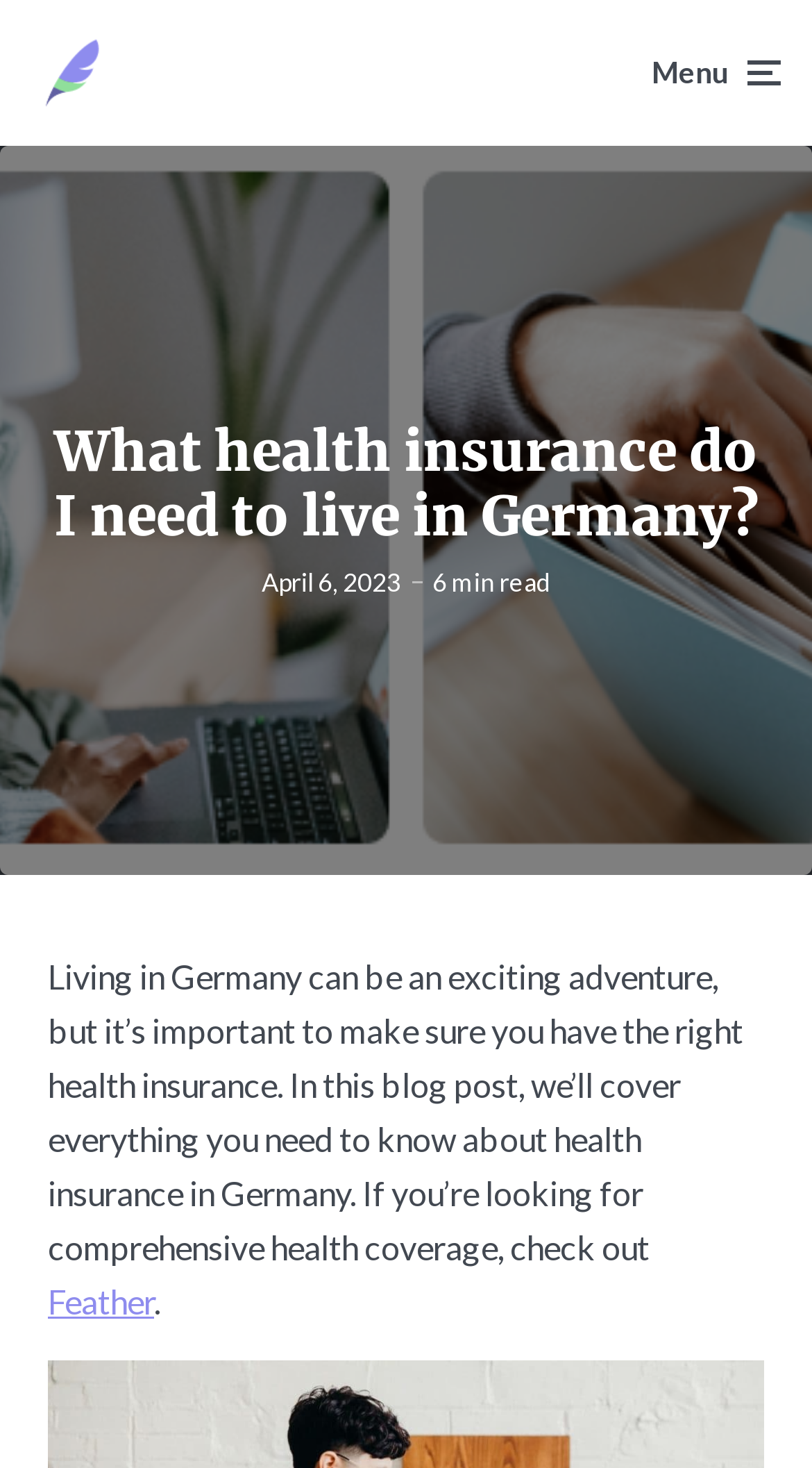Return the bounding box coordinates of the UI element that corresponds to this description: "Feather". The coordinates must be given as four float numbers in the range of 0 and 1, [left, top, right, bottom].

[0.059, 0.873, 0.19, 0.9]